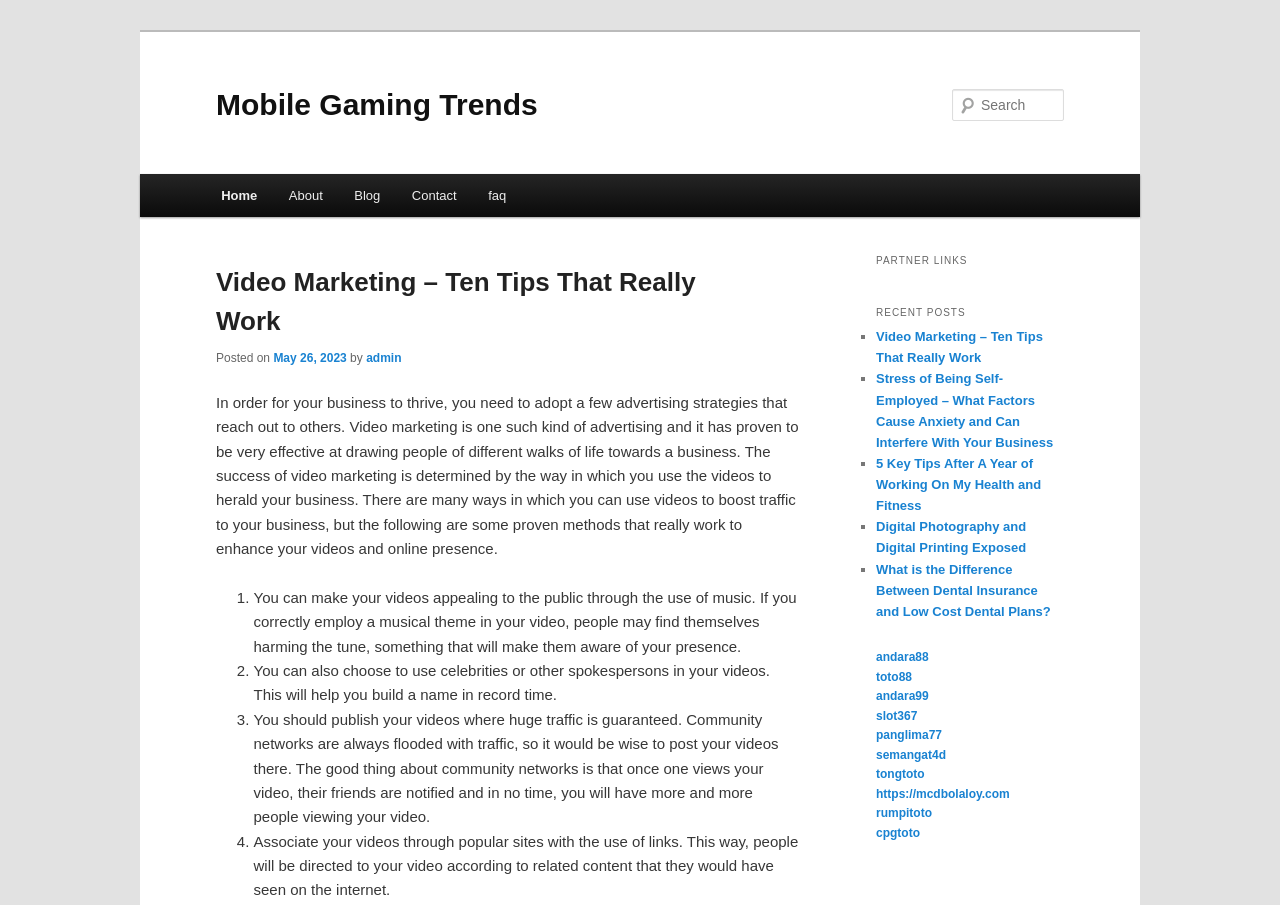Using the provided description: "Blog", find the bounding box coordinates of the corresponding UI element. The output should be four float numbers between 0 and 1, in the format [left, top, right, bottom].

[0.264, 0.192, 0.309, 0.24]